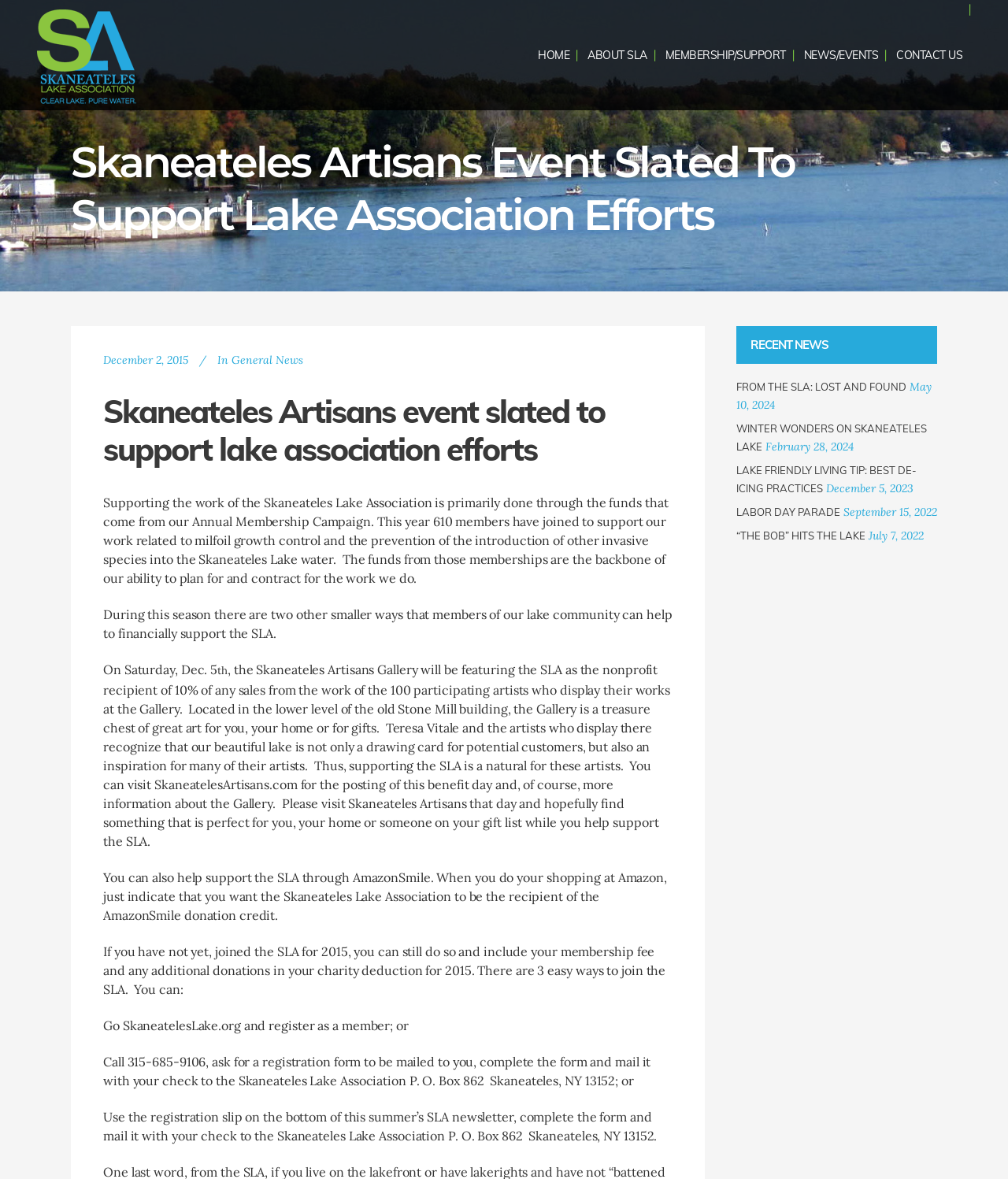Determine the bounding box coordinates of the clickable region to execute the instruction: "Click General News". The coordinates should be four float numbers between 0 and 1, denoted as [left, top, right, bottom].

[0.23, 0.299, 0.301, 0.311]